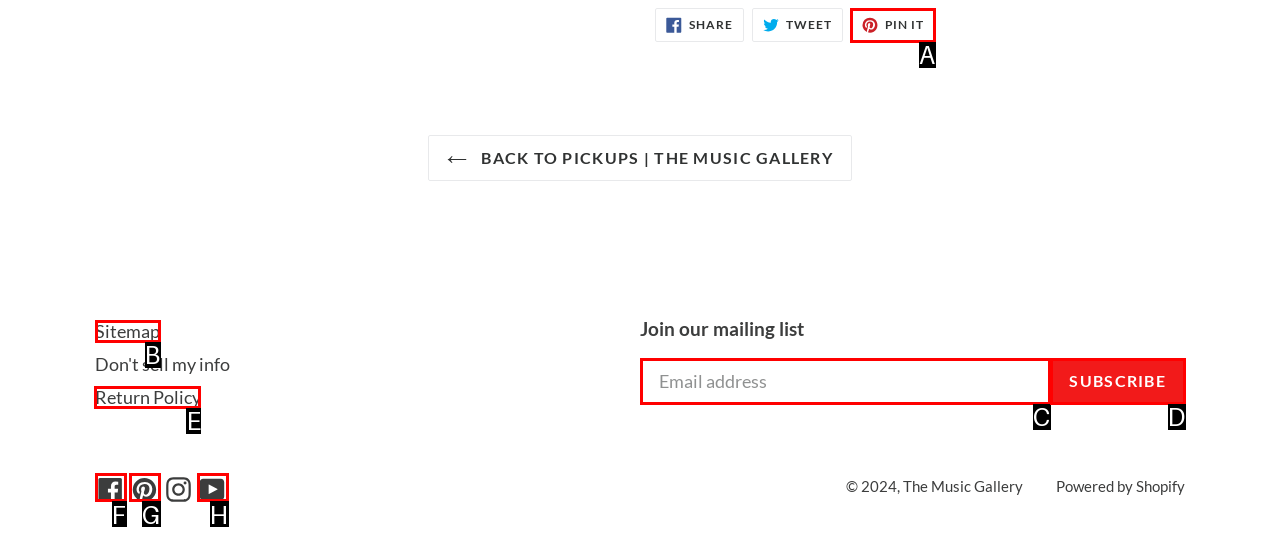Identify the HTML element I need to click to complete this task: View Return Policy Provide the option's letter from the available choices.

E